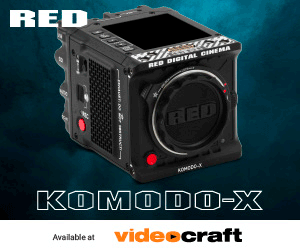Offer an in-depth description of the image.

The image showcases the RED KOMODO-X, a compact and powerful digital cinema camera renowned for its advanced features and high-quality video capabilities. The camera is presented against a dramatic blue-toned background, highlighting its sleek design and robust build, which includes a prominent lens mount and various control buttons. Below the image, the text indicates that the KOMODO-X is available at Videocraft, emphasizing a reliable source for purchasing this cutting-edge equipment. This camera is tailored for filmmakers seeking portability without compromising on performance, perfect for both independent projects and larger productions.